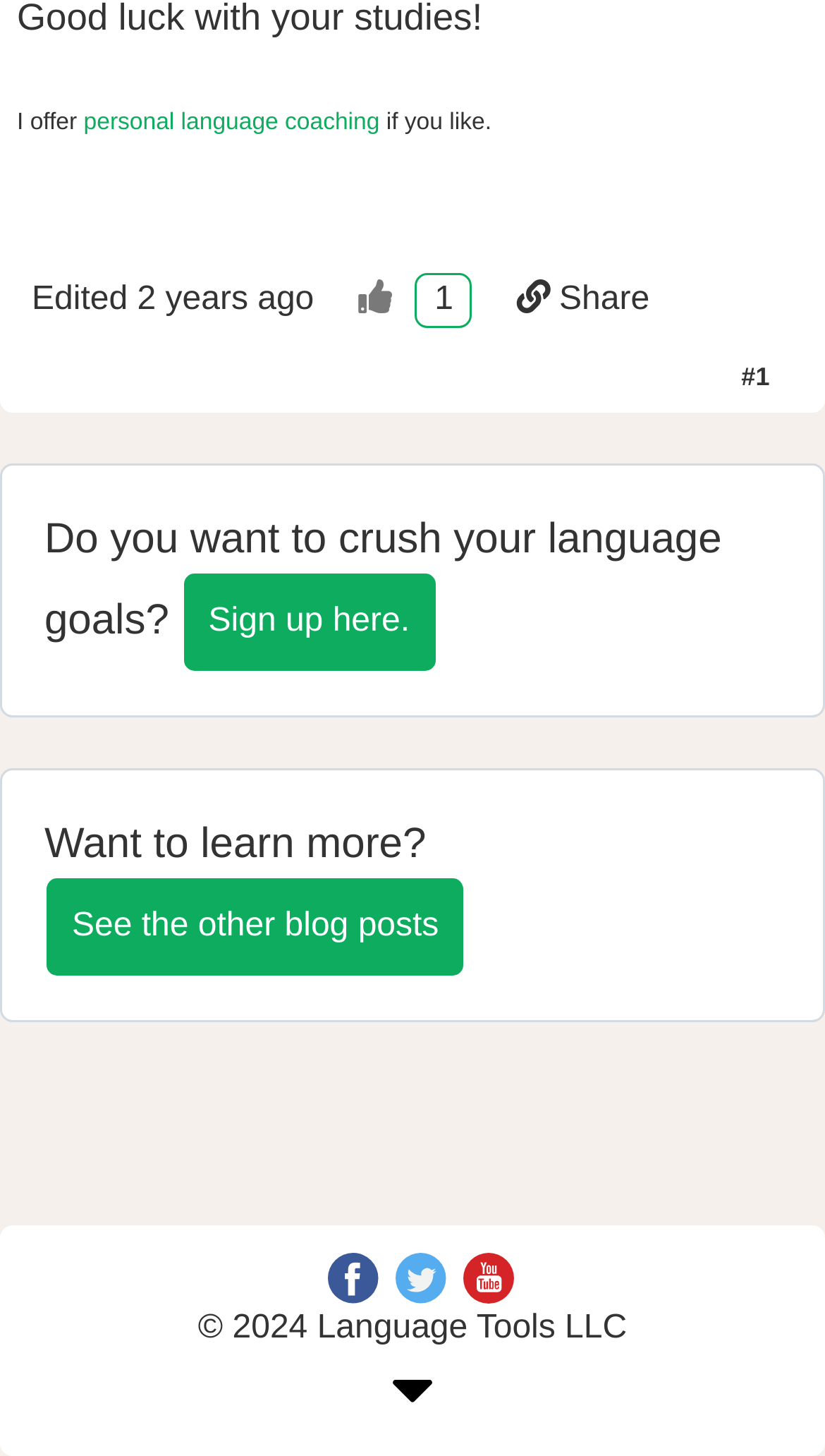Specify the bounding box coordinates (top-left x, top-left y, bottom-right x, bottom-right y) of the UI element in the screenshot that matches this description: personal language coaching

[0.101, 0.075, 0.46, 0.093]